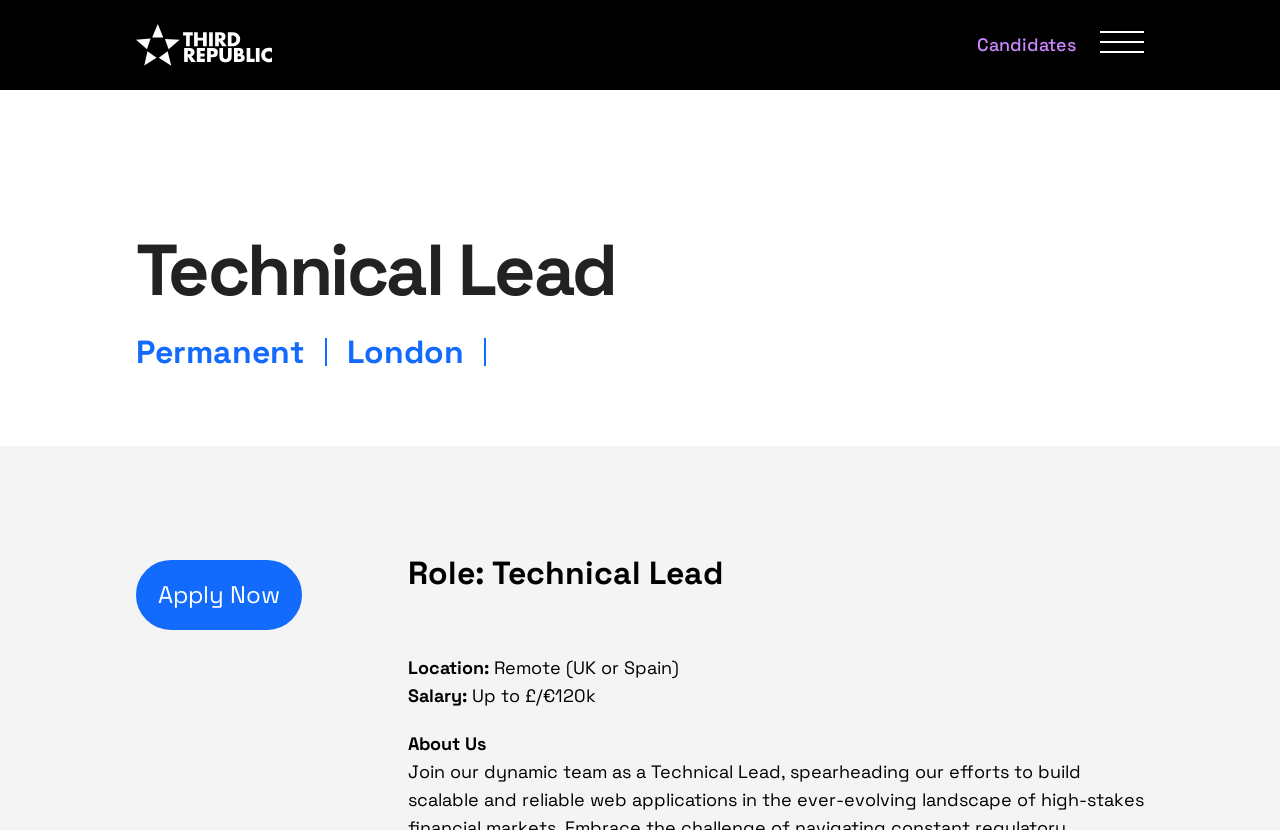Predict the bounding box of the UI element that fits this description: "parent_node: Salesforce".

[0.106, 0.021, 0.212, 0.088]